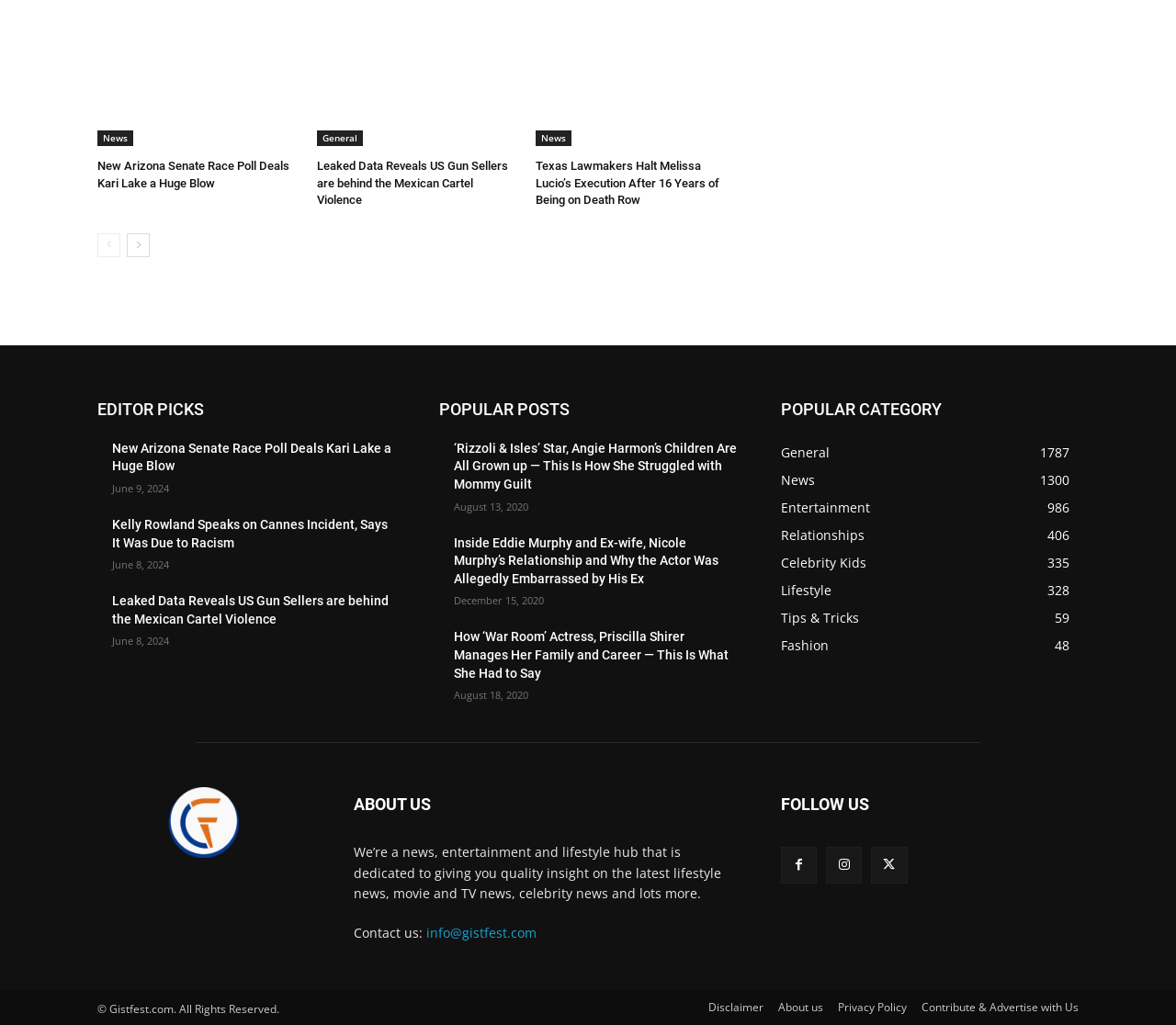Find the bounding box coordinates for the area that must be clicked to perform this action: "Follow Gistfest on Facebook".

[0.664, 0.825, 0.695, 0.861]